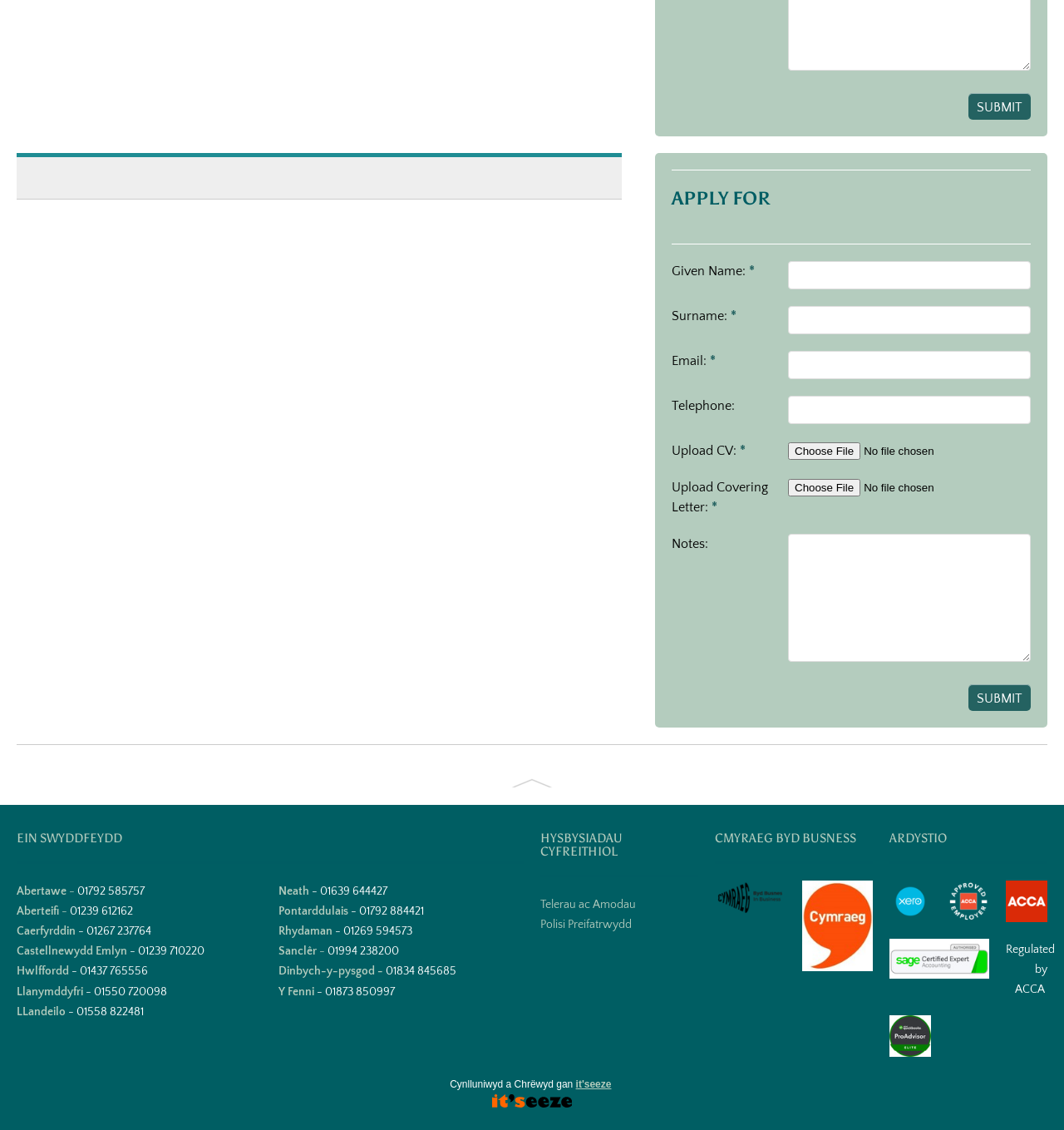Reply to the question with a brief word or phrase: What is the organization regulated by?

ACCA